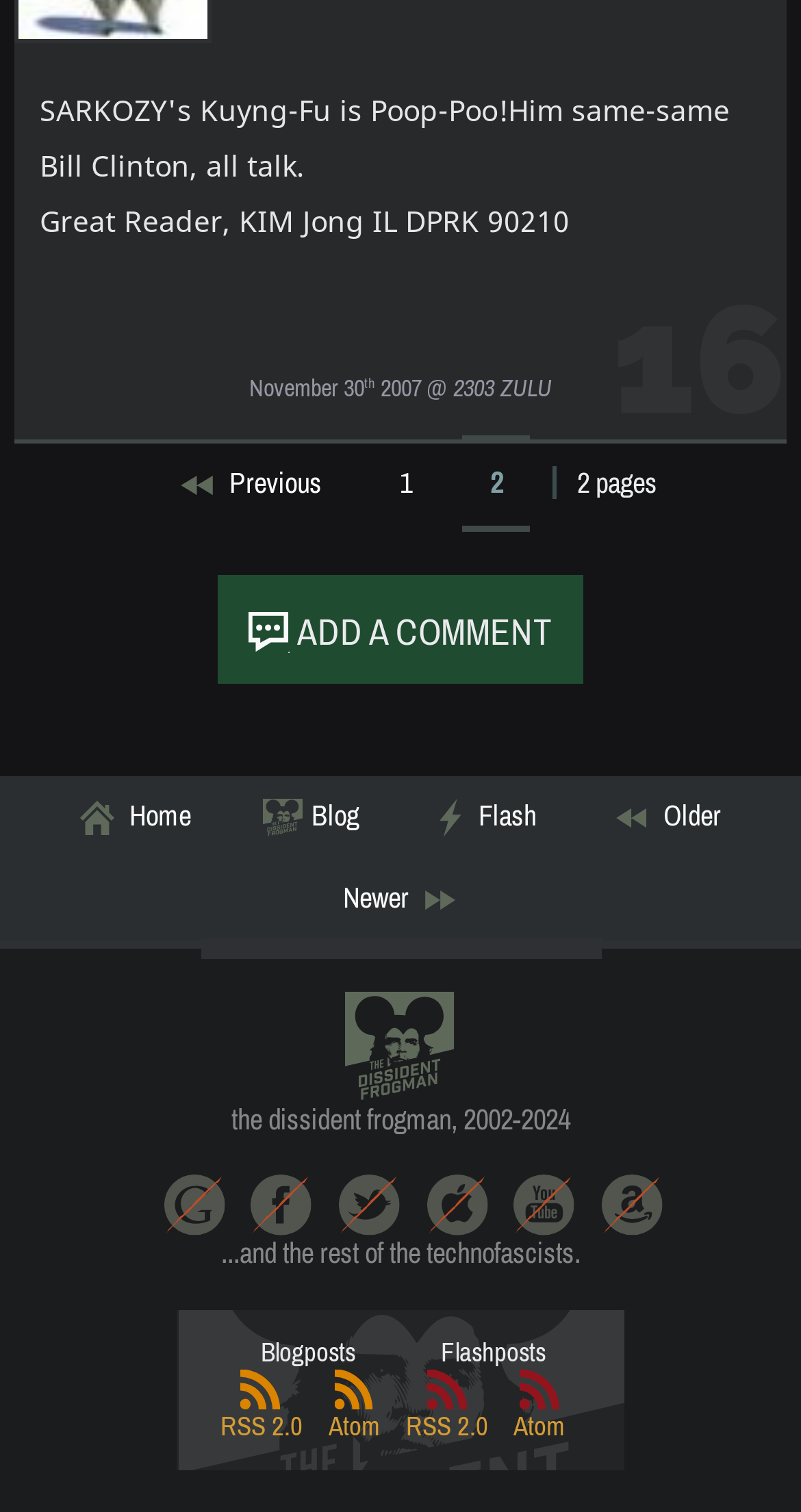Give a one-word or one-phrase response to the question: 
How many pages are there?

2